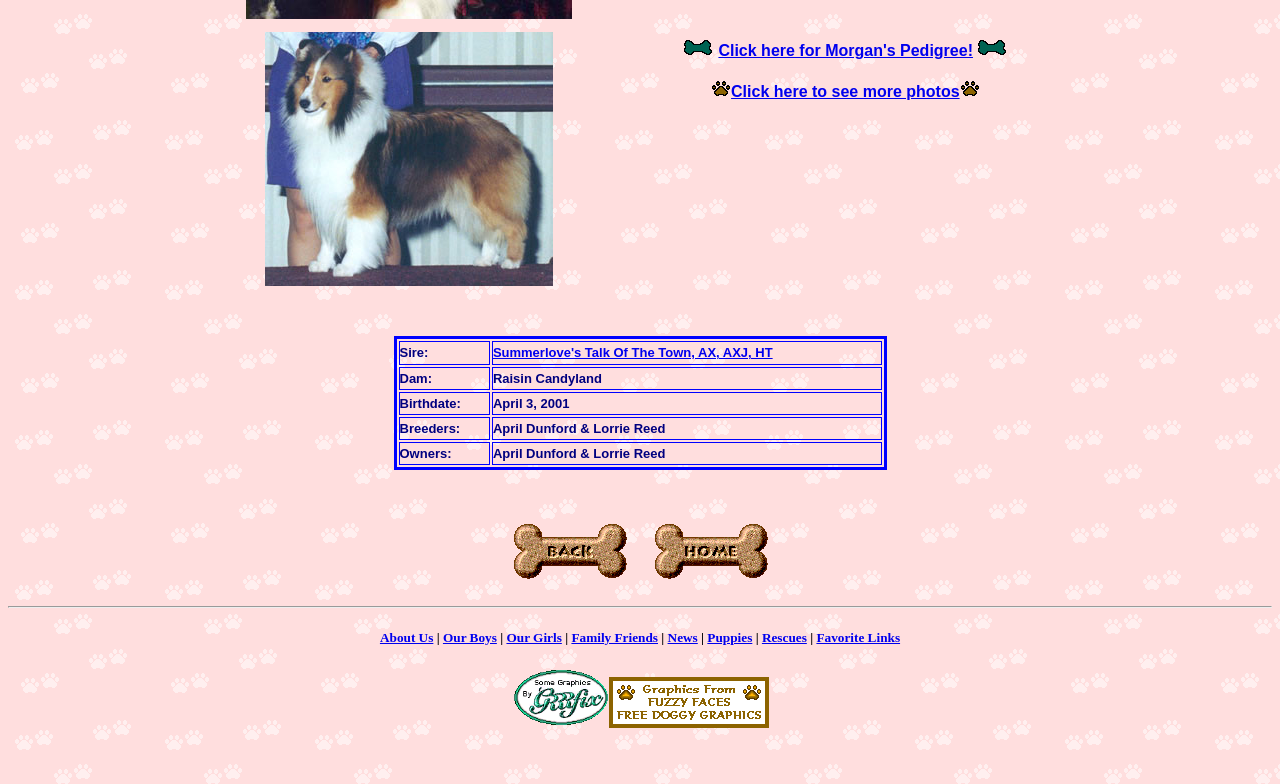Identify and provide the bounding box coordinates of the UI element described: "Puppies". The coordinates should be formatted as [left, top, right, bottom], with each number being a float between 0 and 1.

[0.553, 0.803, 0.588, 0.823]